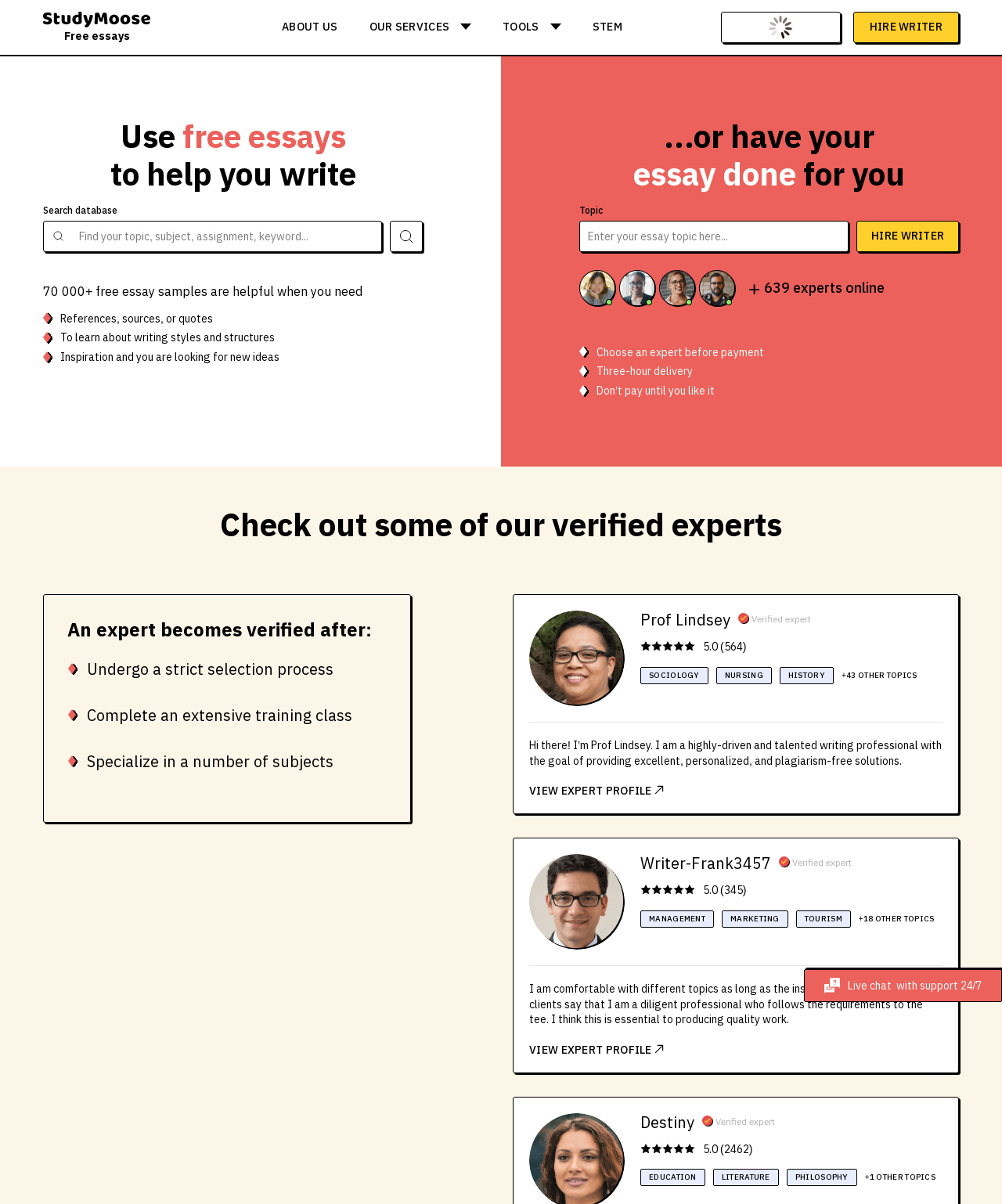Please identify the bounding box coordinates of the element that needs to be clicked to perform the following instruction: "View expert profile".

[0.528, 0.651, 0.662, 0.663]